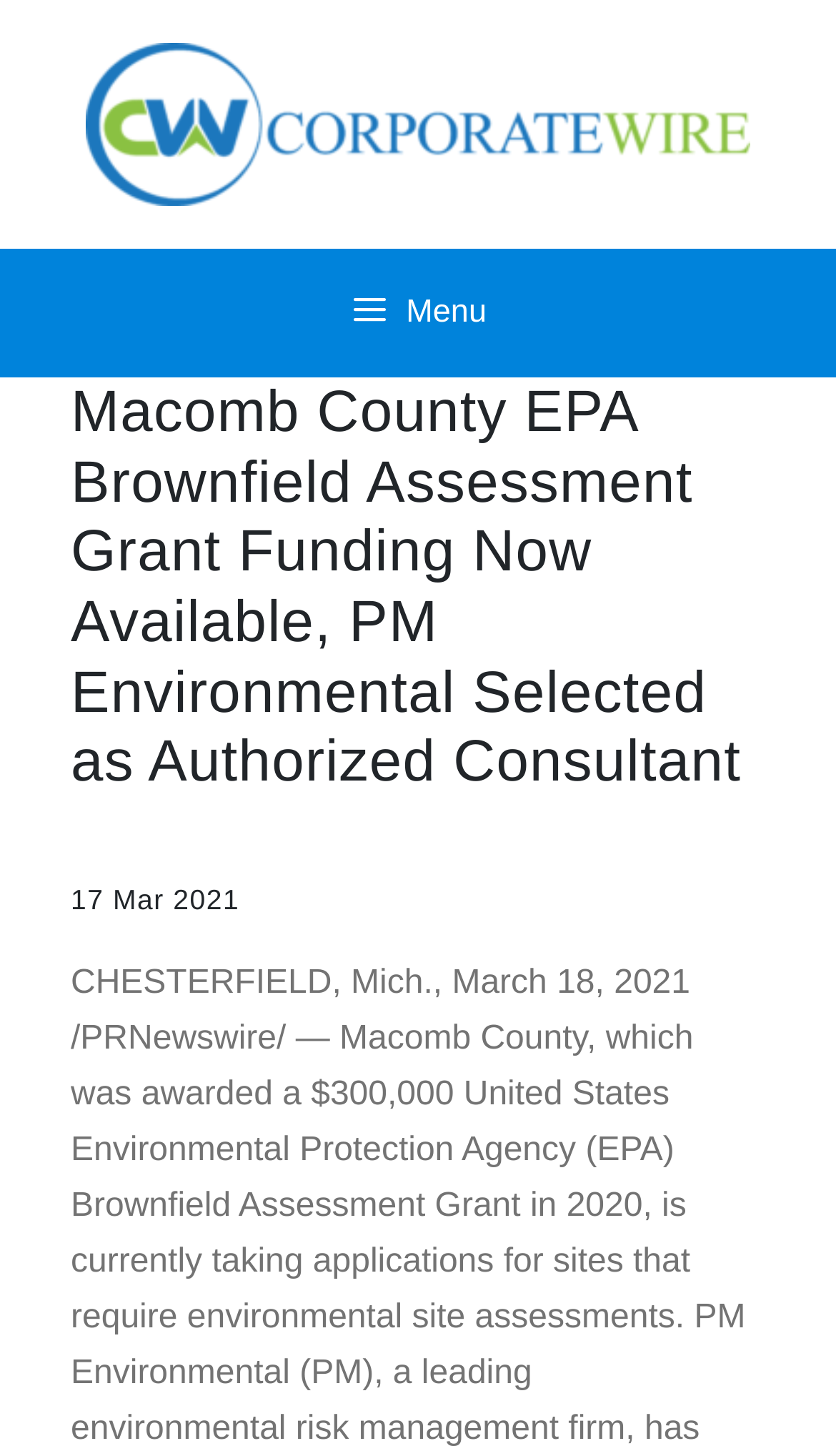What is the date of the article?
Based on the screenshot, provide a one-word or short-phrase response.

March 18, 2021